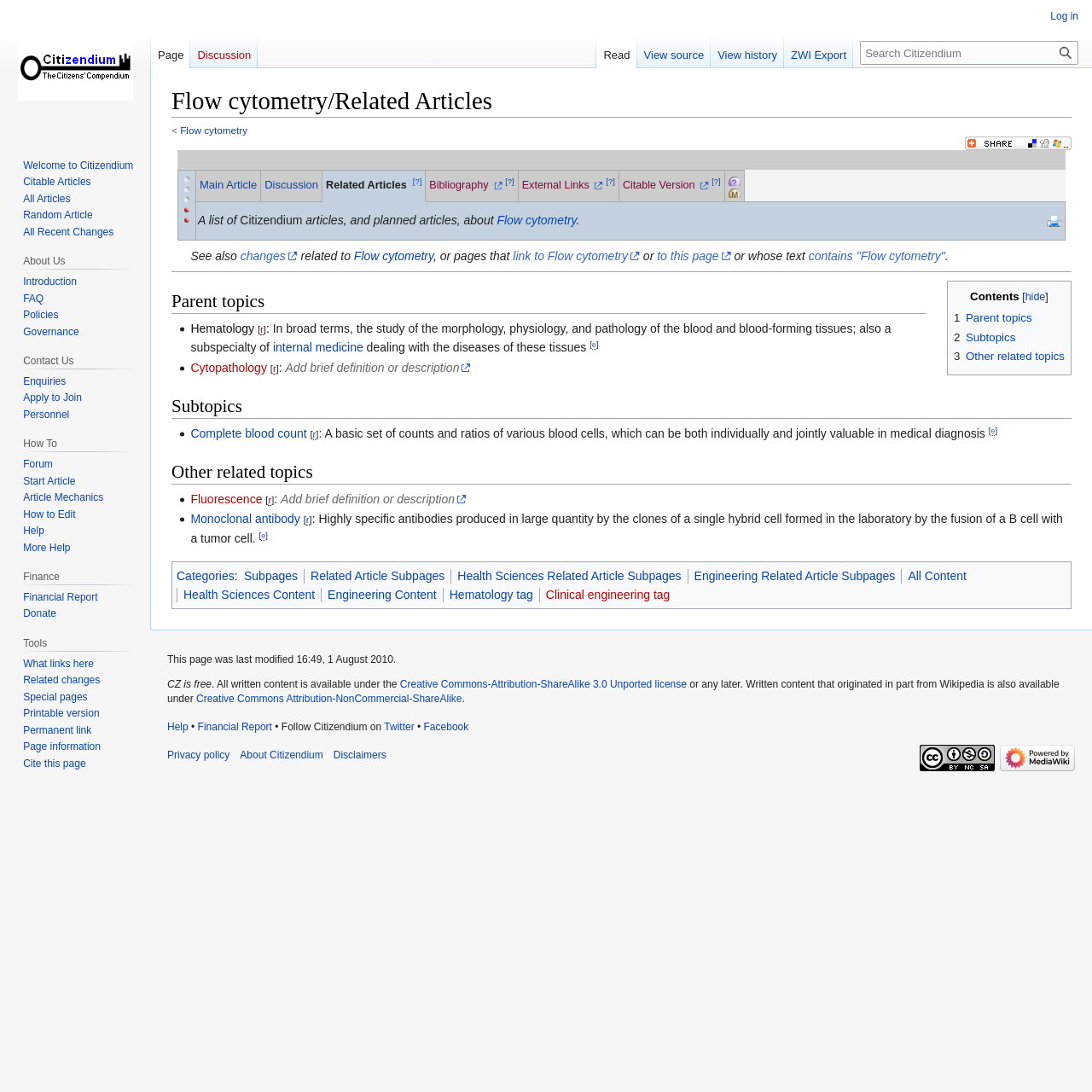What is the study of the morphology, physiology, and pathology of the blood and blood-forming tissues?
Using the image, elaborate on the answer with as much detail as possible.

The study of the morphology, physiology, and pathology of the blood and blood-forming tissues is Hematology, which can be inferred from the text in the 'Parent topics' section.